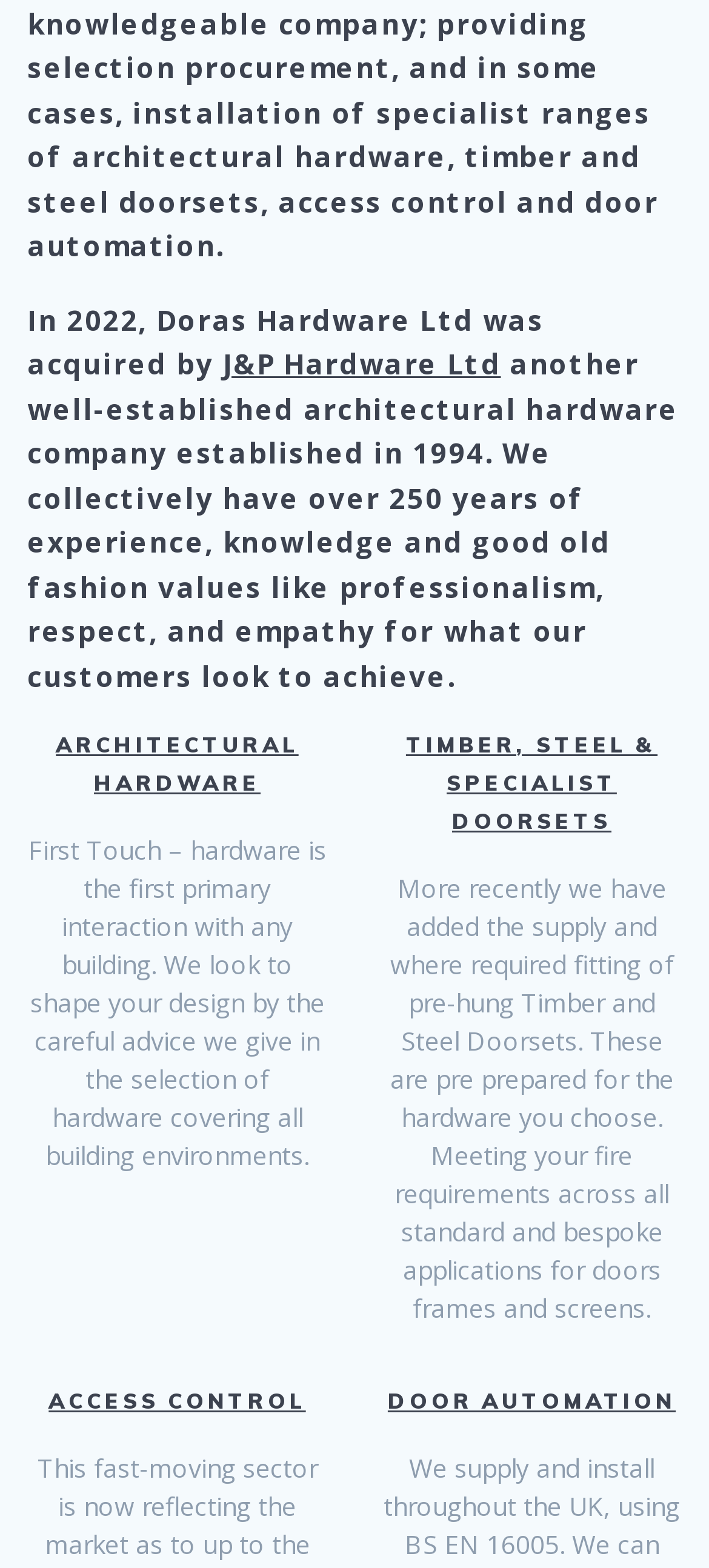Using the provided element description: "ARCHITECTURAL HARDWARE", determine the bounding box coordinates of the corresponding UI element in the screenshot.

[0.038, 0.463, 0.462, 0.511]